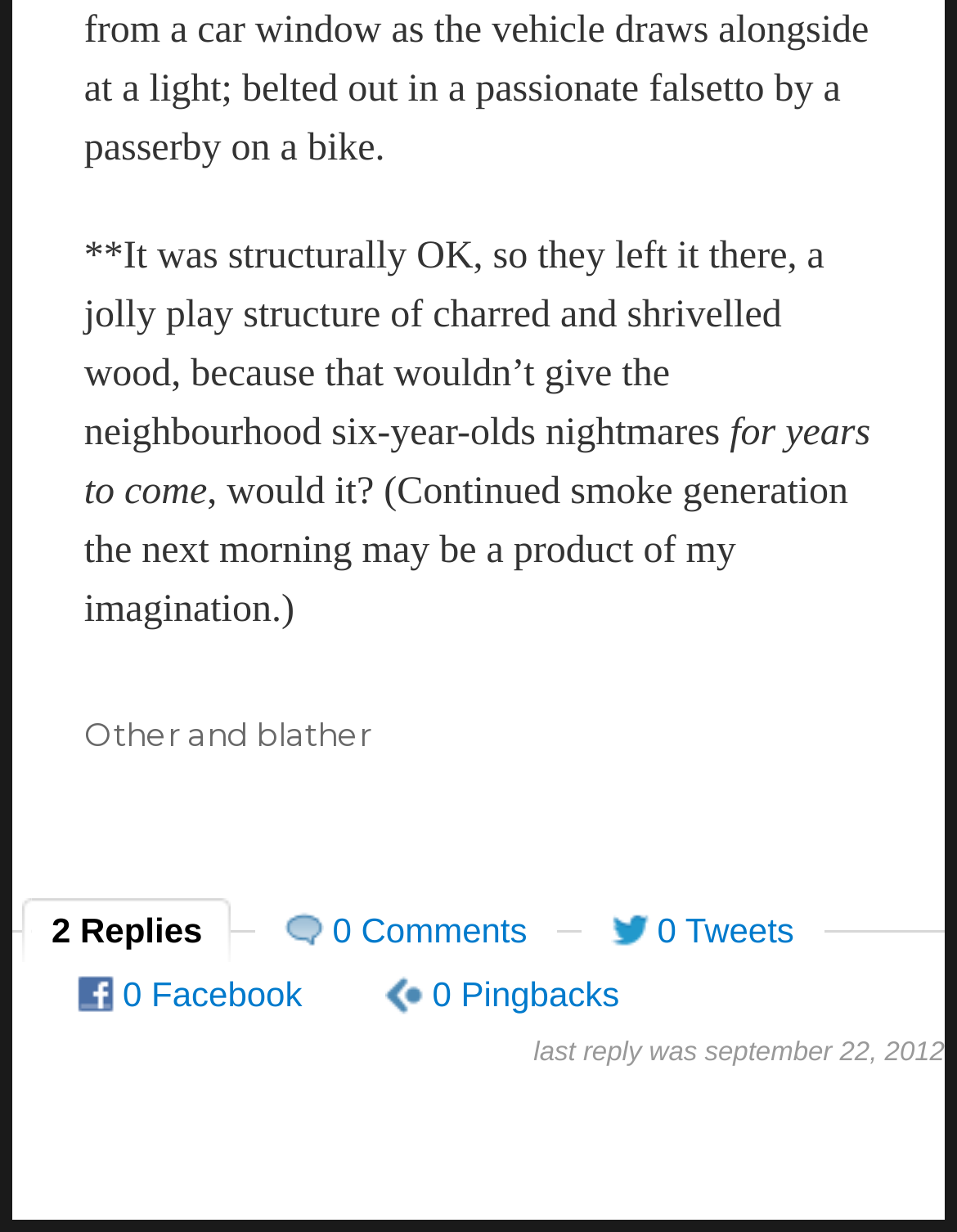Refer to the element description 0 Facebook and identify the corresponding bounding box in the screenshot. Format the coordinates as (top-left x, top-left y, bottom-right x, bottom-right y) with values in the range of 0 to 1.

[0.049, 0.78, 0.347, 0.832]